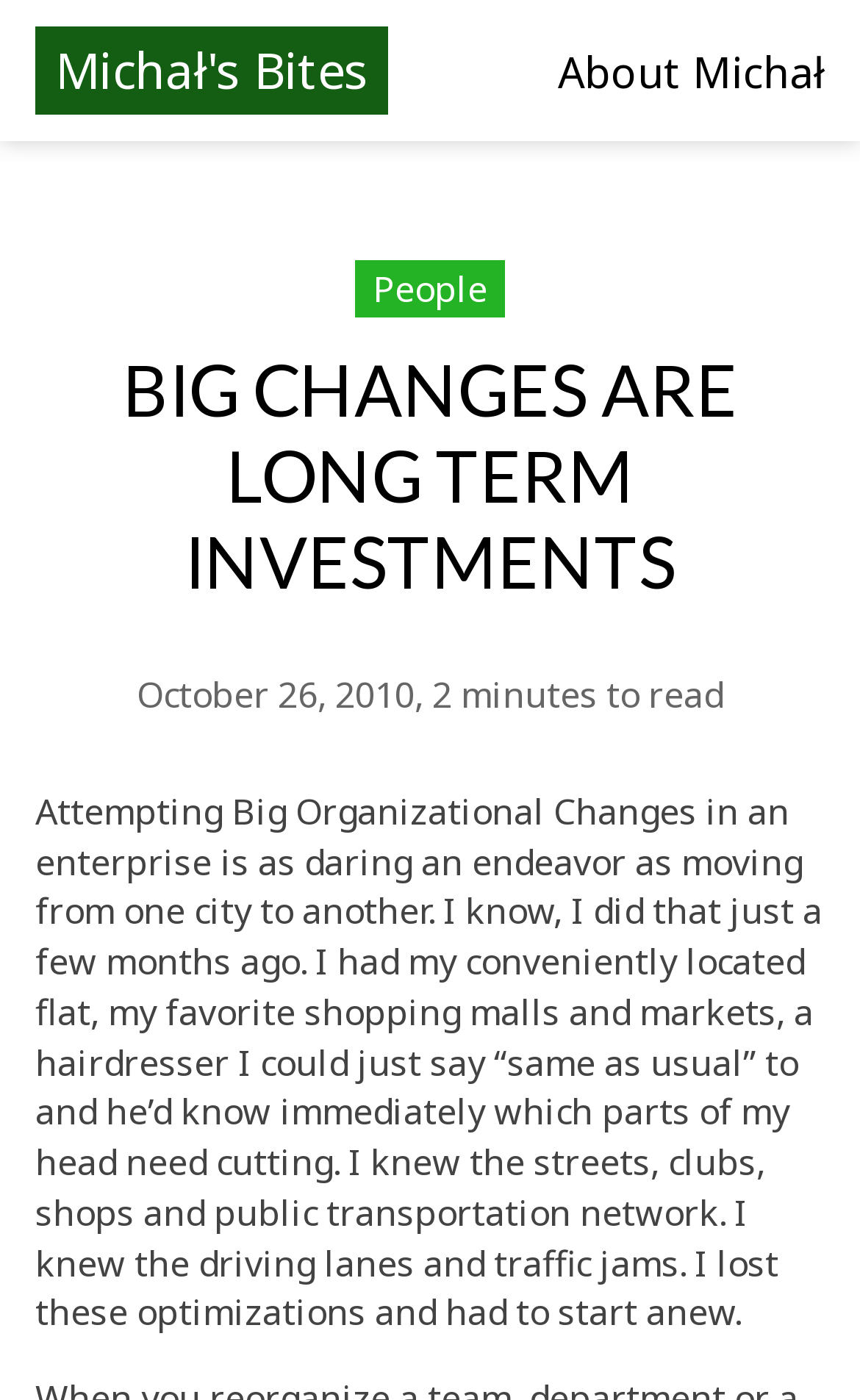Please answer the following question using a single word or phrase: 
When was the article published?

October 26, 2010